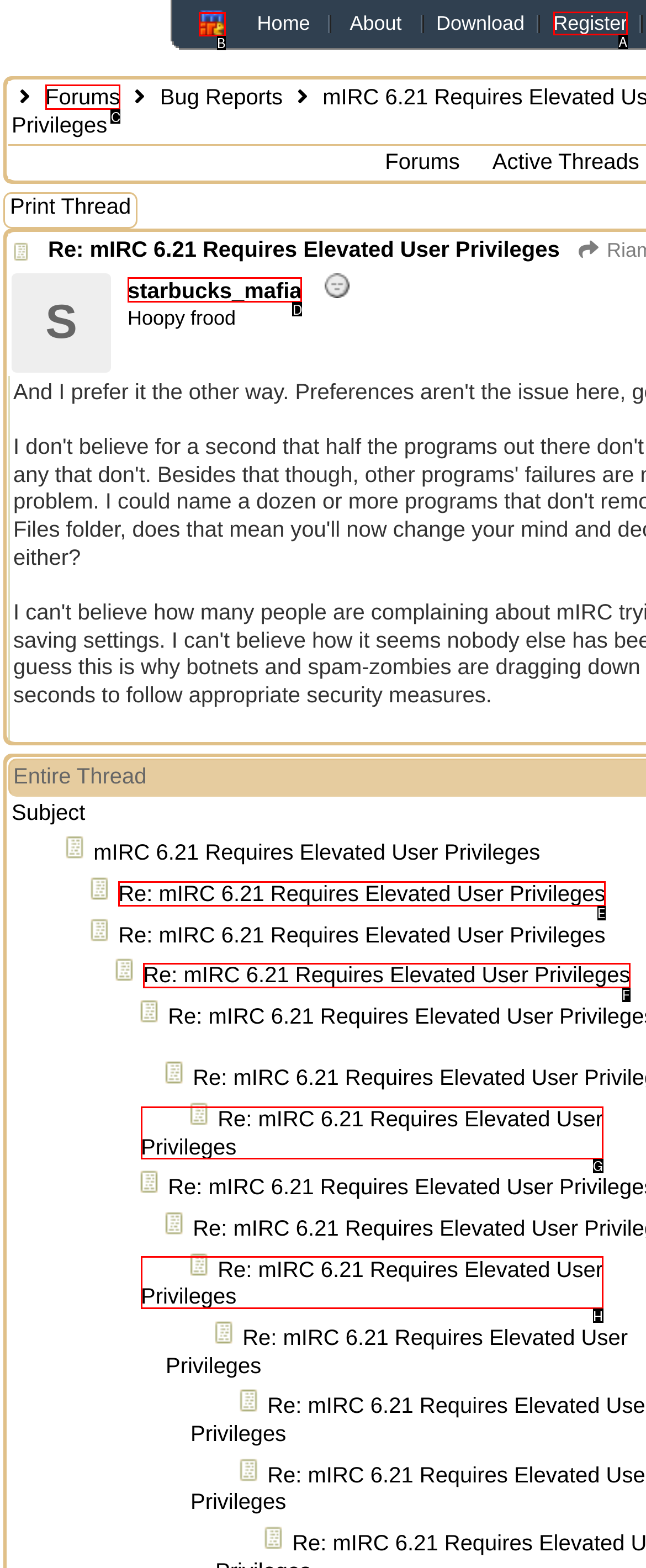Choose the UI element to click on to achieve this task: Click on the mIRC link. Reply with the letter representing the selected element.

B